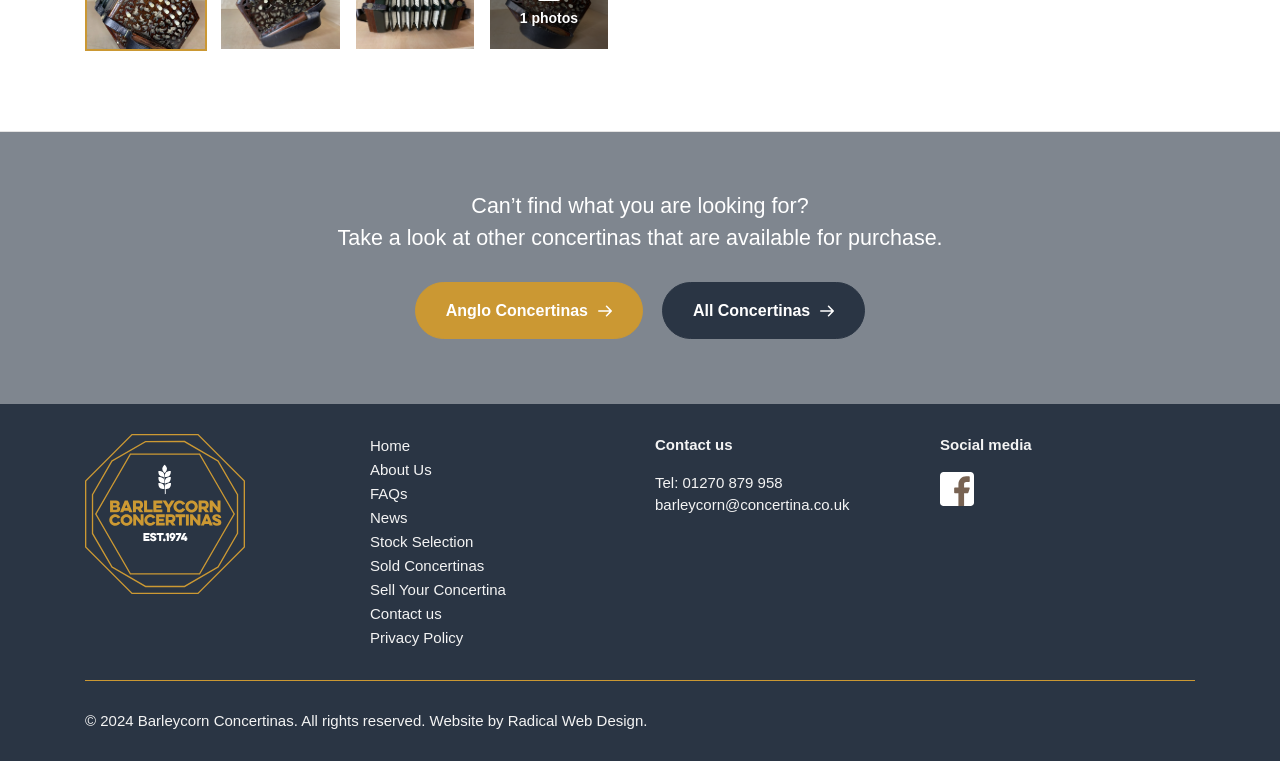How to contact the website owner?
Kindly give a detailed and elaborate answer to the question.

The website provides contact information at the bottom of the page, including a phone number '01270 879 958' and an email address 'barleycorn@concertina.co.uk'. This suggests that visitors can contact the website owner through either of these methods.